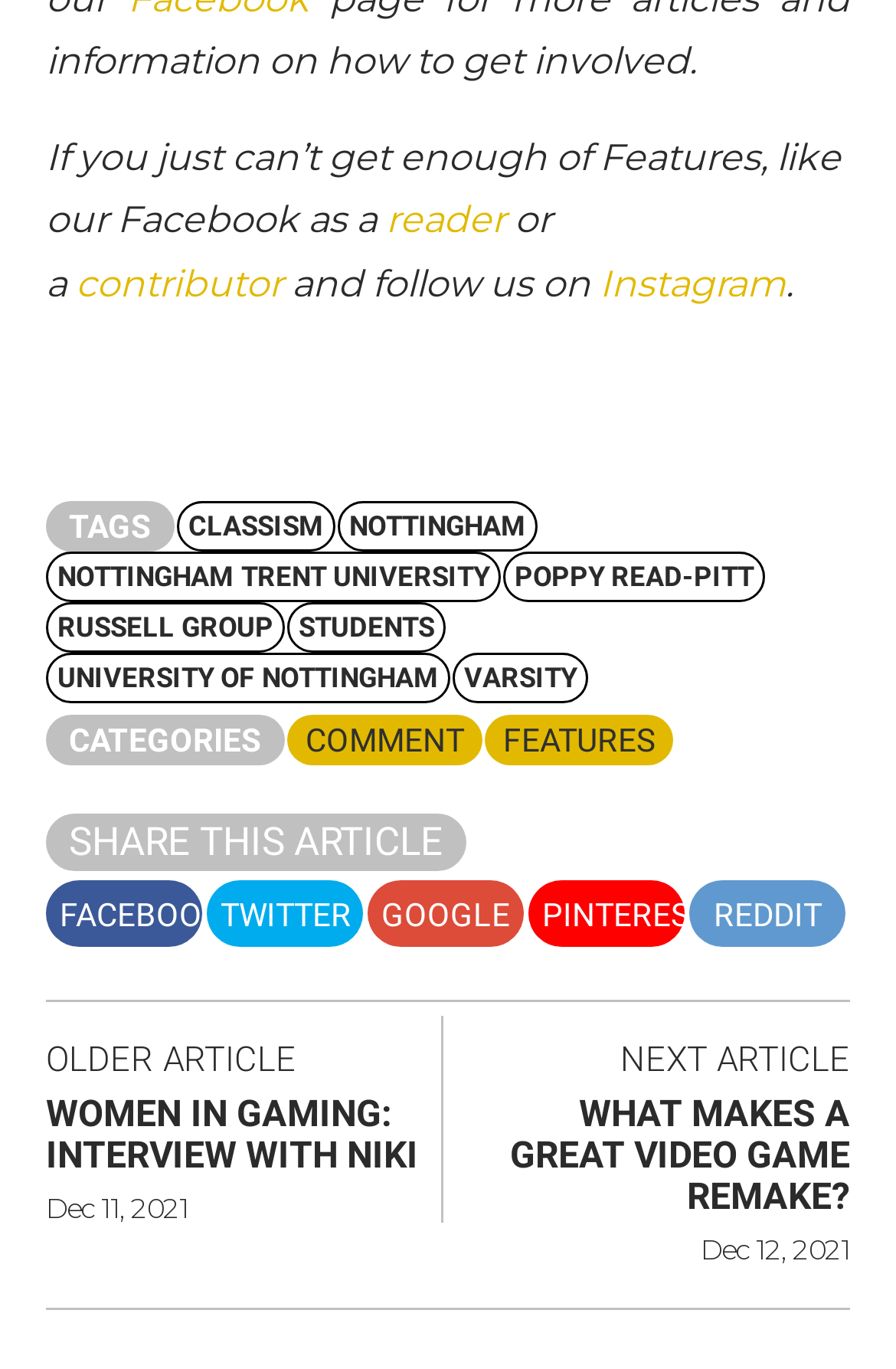Review the image closely and give a comprehensive answer to the question: How many articles are available on the webpage?

I counted the number of articles available on the webpage, which are 'WOMEN IN GAMING: INTERVIEW WITH NIKI', 'WHAT MAKES A GREAT VIDEO GAME REMAKE?', and 'OLDER ARTICLE'.